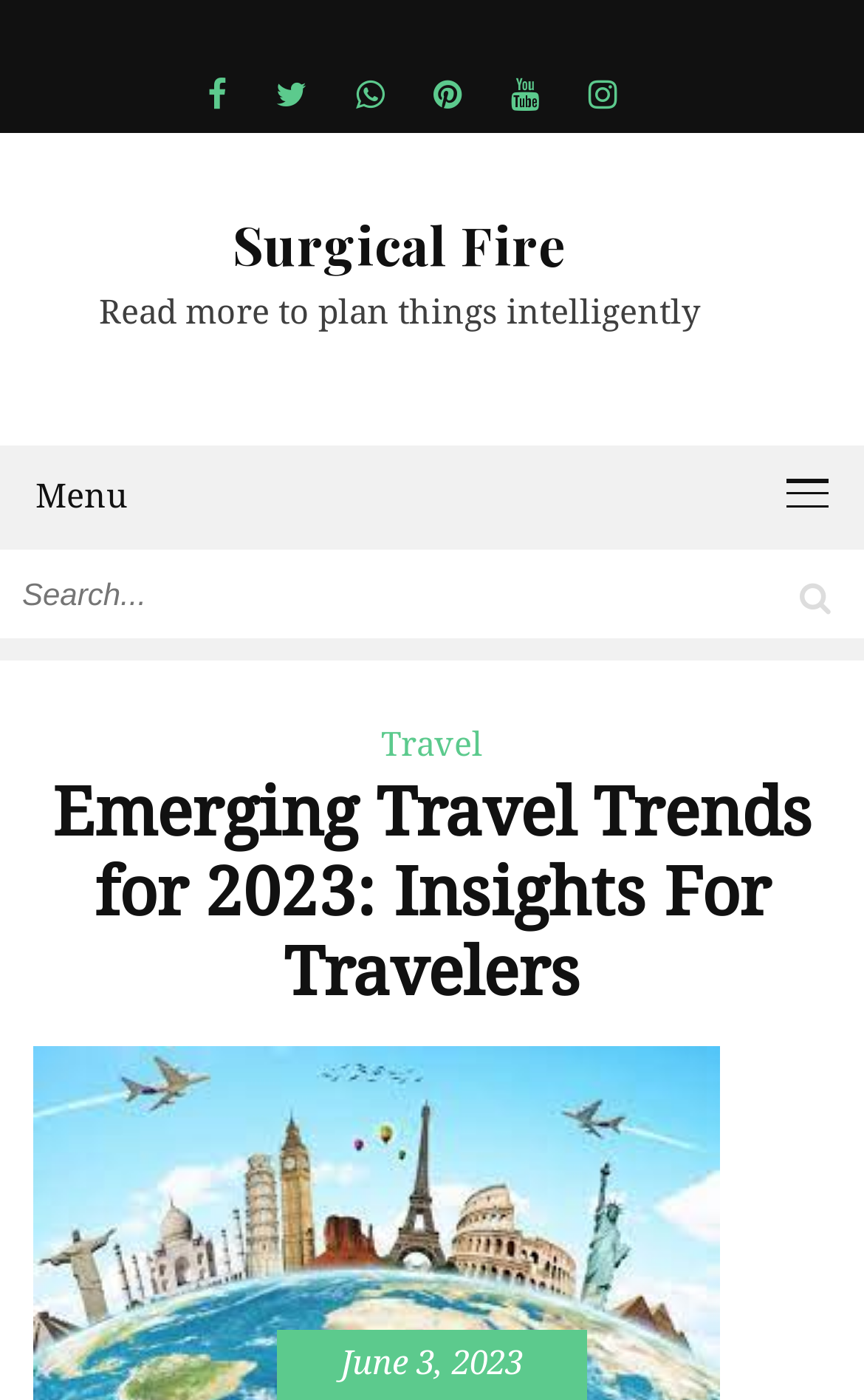How many social media links are present?
Look at the screenshot and respond with one word or a short phrase.

6